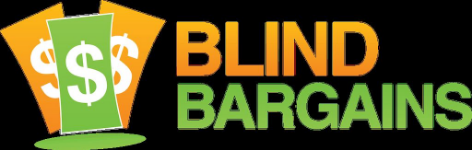Capture every detail in the image and describe it fully.

The image depicts the vibrant logo of "Blind Bargains," featuring a playful and colorful design that incorporates elements of money and savings. The logo prominently showcases the name "Blind Bargains" in bold and stylized fonts, where "Blind" is highlighted in a bright orange gradient while "Bargains" is presented in a lively green hue. Surrounding the text are graphical representations of cash and dollar signs, reinforcing the emphasis on value and affordability. This logo aligns with the site's focus on providing users with great deals, such as "Random Geeky T-Shirts As Low As $5.99," appealing to savvy shoppers looking for budget-friendly options.